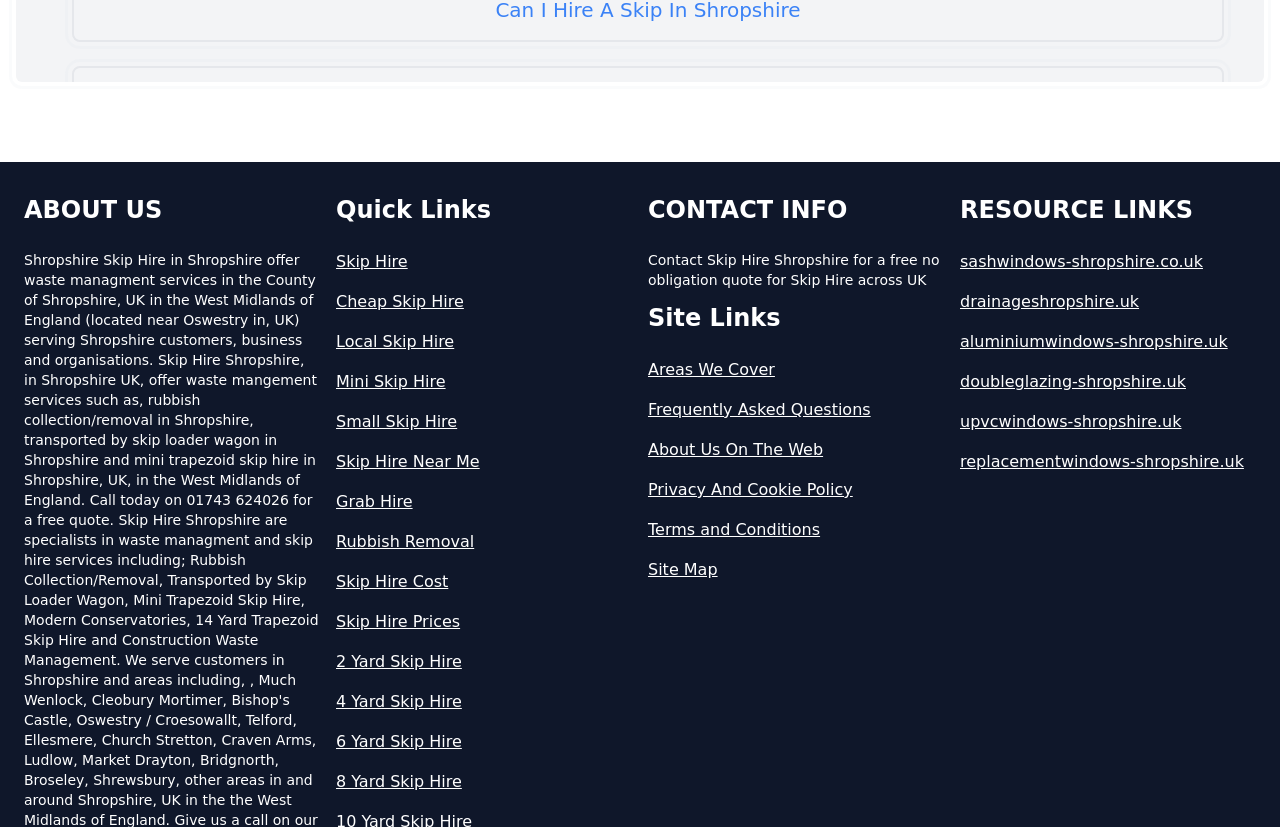Identify the bounding box coordinates of the clickable region necessary to fulfill the following instruction: "Click the 'Request a Call' button". The bounding box coordinates should be four float numbers between 0 and 1, i.e., [left, top, right, bottom].

None